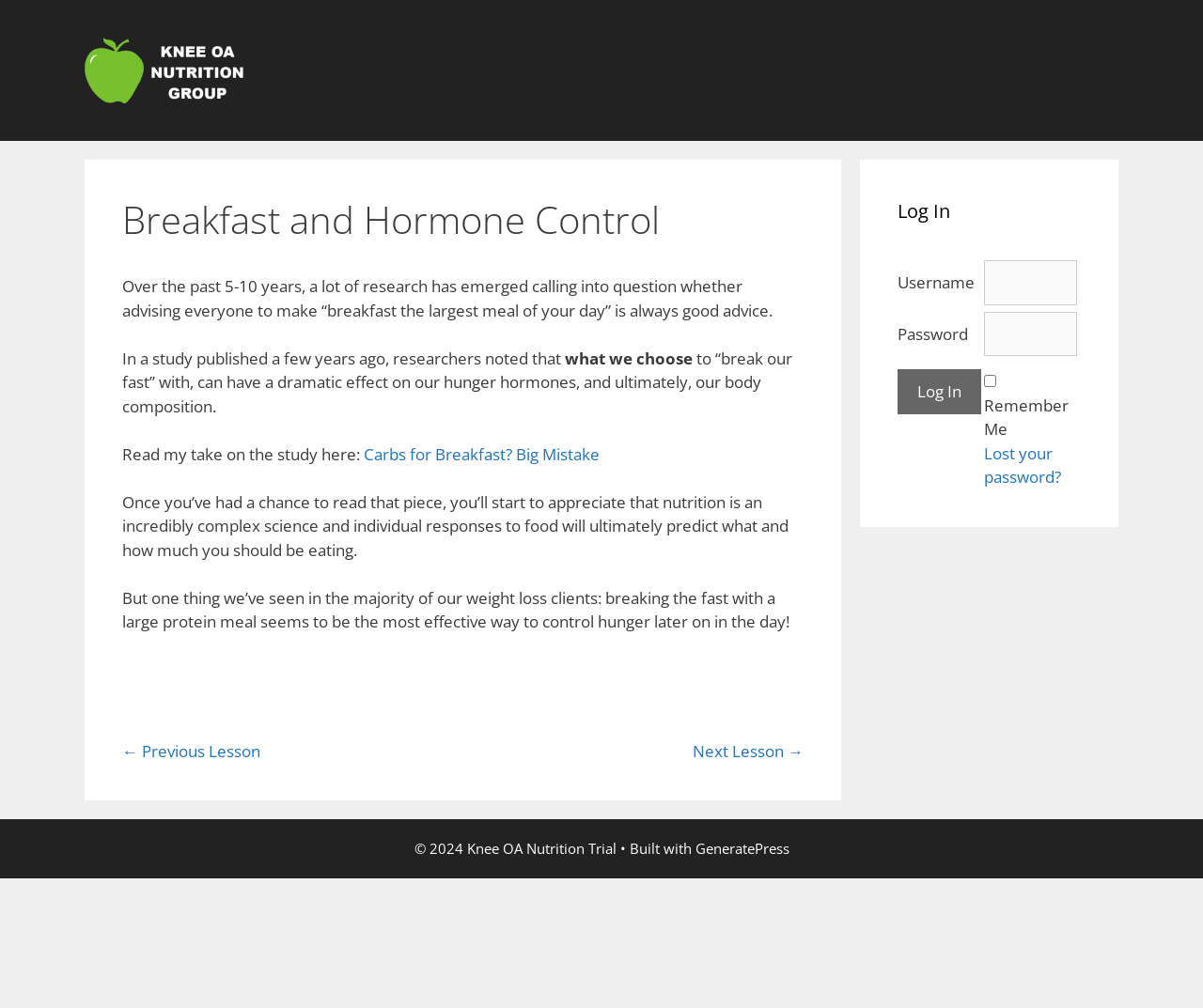Predict the bounding box coordinates of the UI element that matches this description: "Carbs for Breakfast? Big Mistake". The coordinates should be in the format [left, top, right, bottom] with each value between 0 and 1.

[0.302, 0.439, 0.502, 0.461]